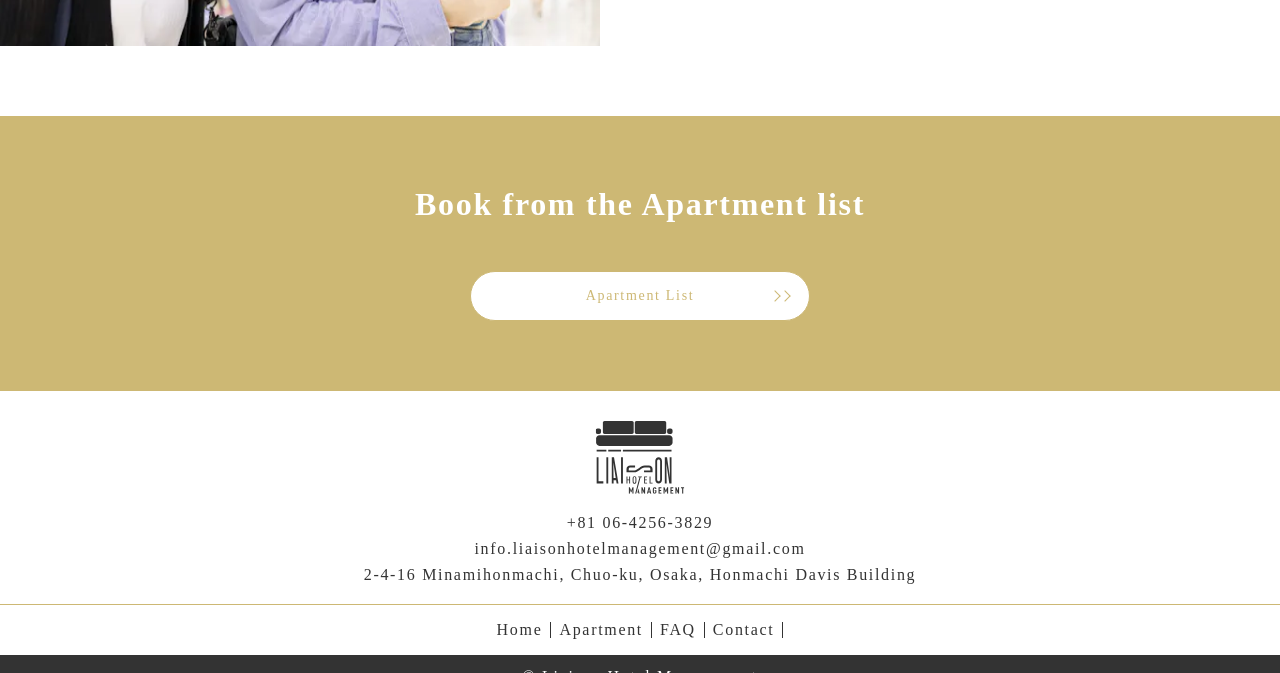Please provide a one-word or short phrase answer to the question:
How many navigation links are there at the bottom of the webpage?

4